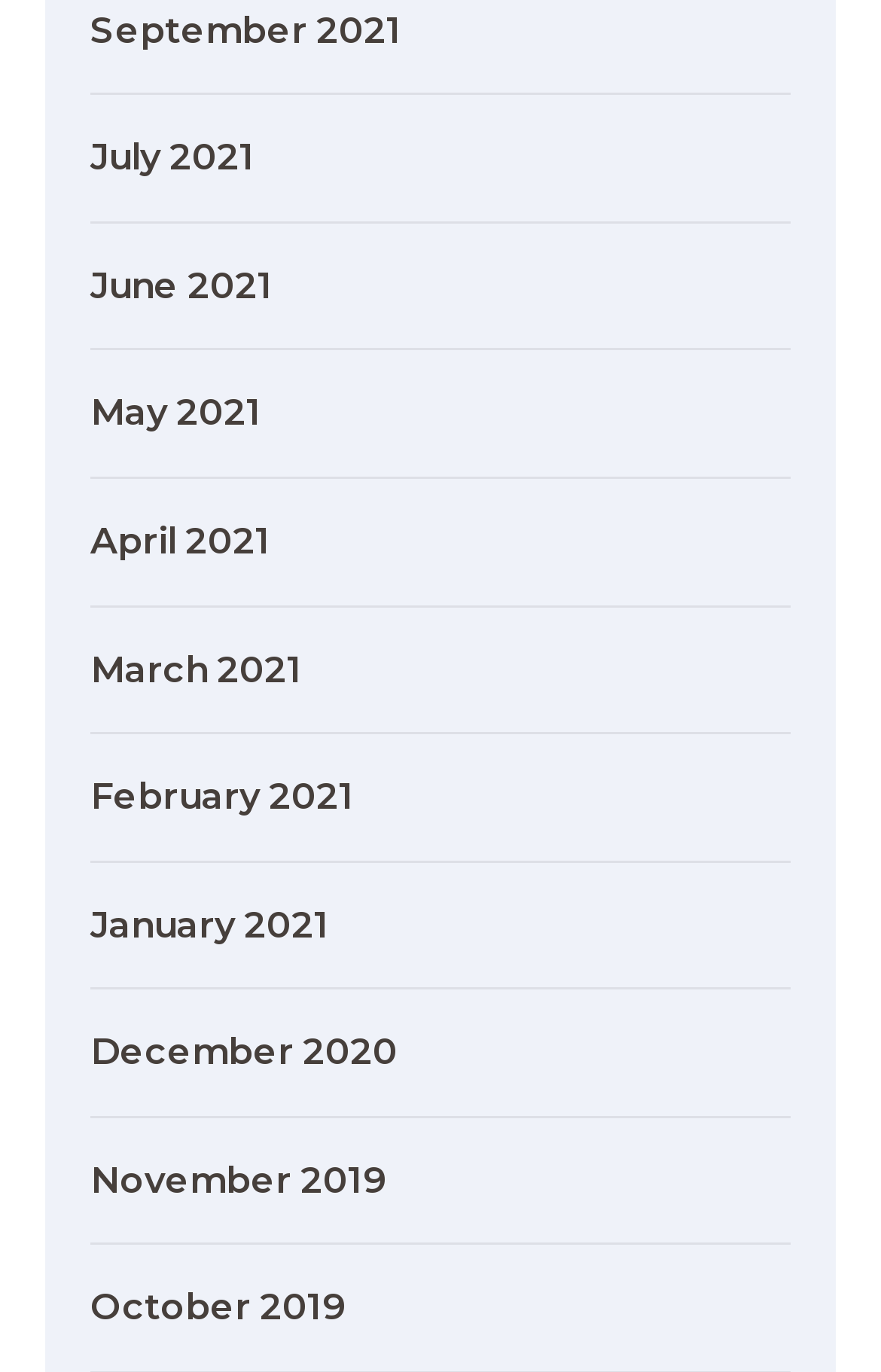Are the archive links in chronological order?
Answer the question with a single word or phrase by looking at the picture.

Yes